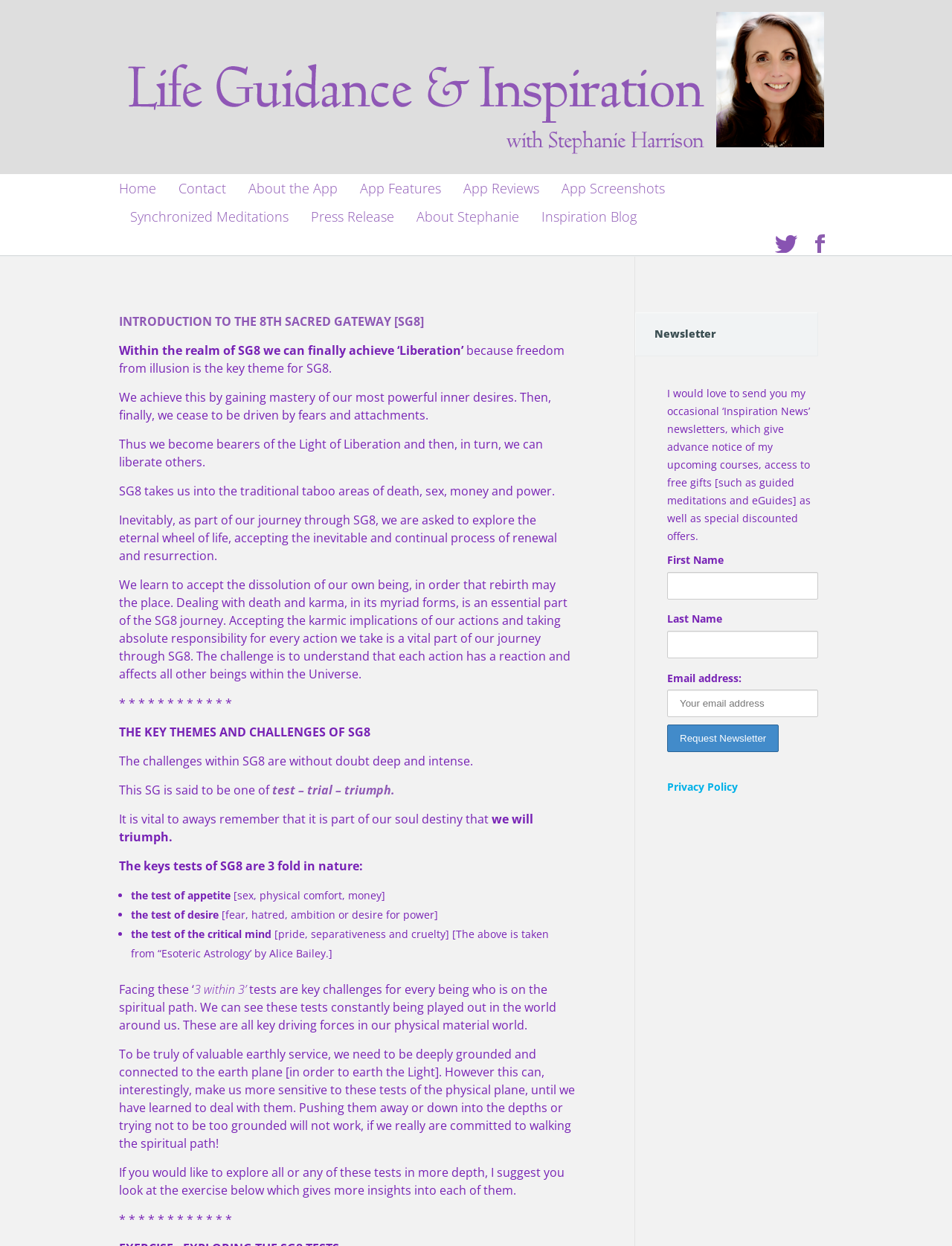Please specify the bounding box coordinates of the clickable region necessary for completing the following instruction: "Click the 'Twitter' link". The coordinates must consist of four float numbers between 0 and 1, i.e., [left, top, right, bottom].

[0.796, 0.195, 0.838, 0.206]